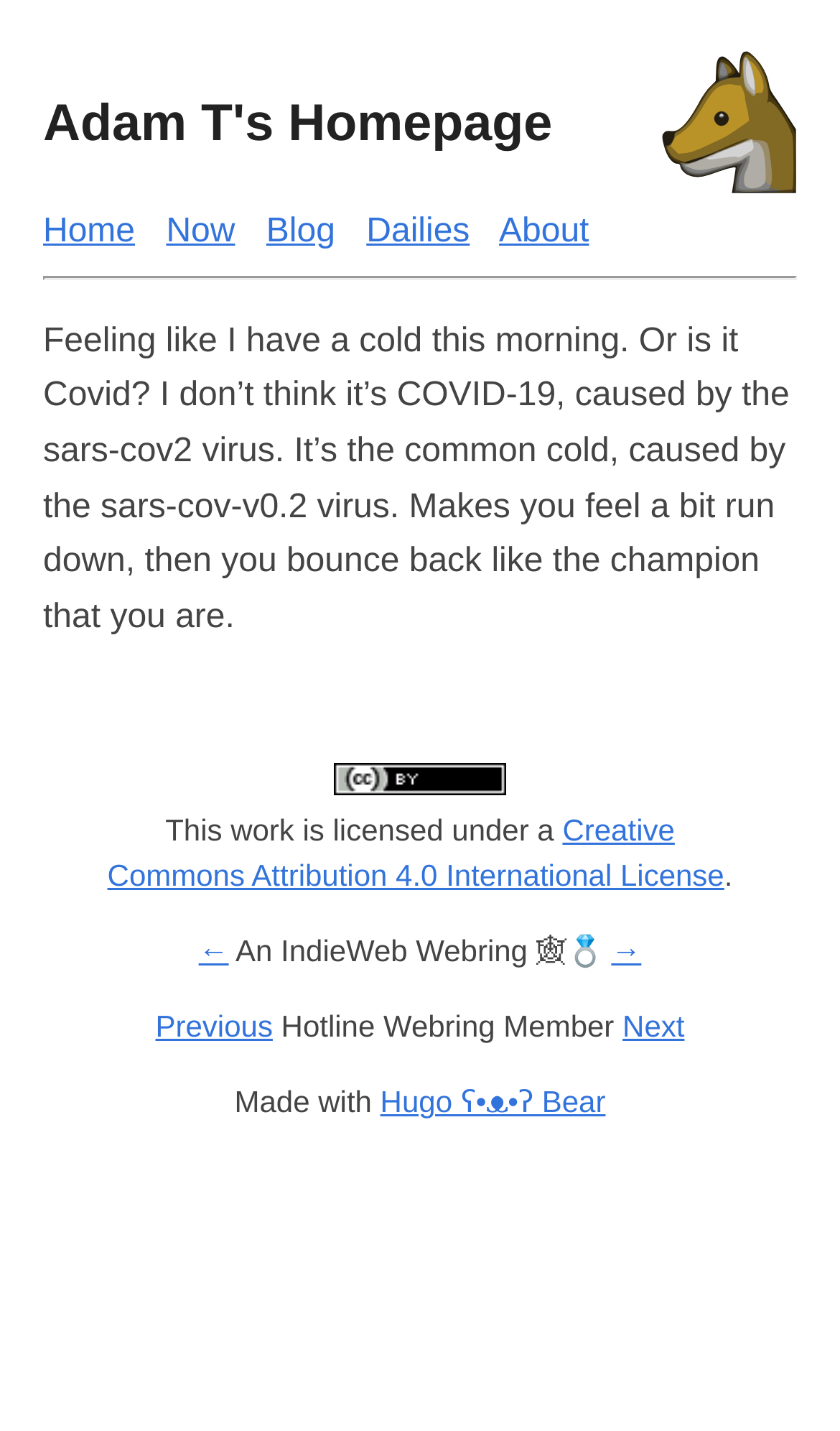Identify the bounding box coordinates of the area you need to click to perform the following instruction: "visit the next page".

[0.741, 0.705, 0.815, 0.729]